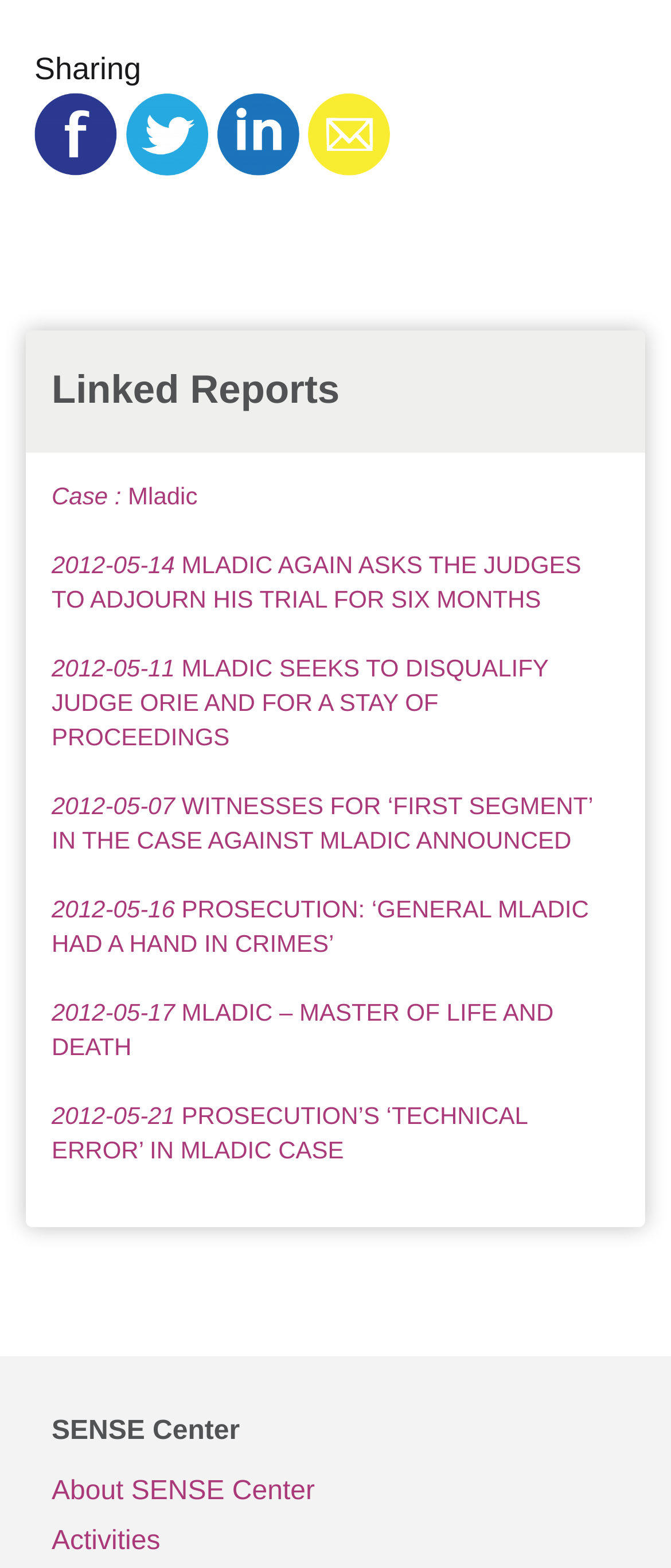Locate the bounding box coordinates of the clickable part needed for the task: "Learn about SENSE Center".

[0.077, 0.936, 0.923, 0.968]